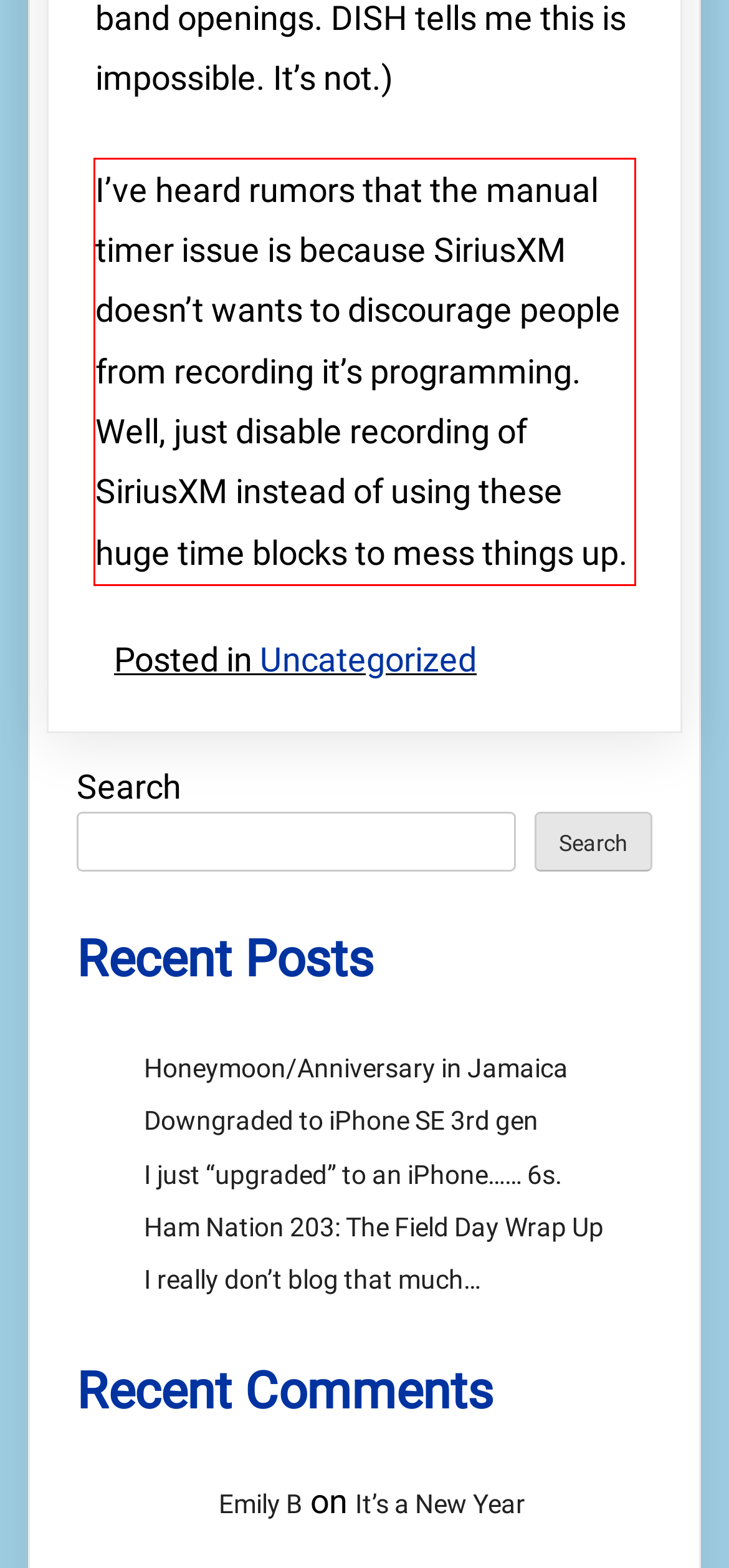Please perform OCR on the UI element surrounded by the red bounding box in the given webpage screenshot and extract its text content.

I’ve heard rumors that the manual timer issue is because SiriusXM doesn’t wants to discourage people from recording it’s programming. Well, just disable recording of SiriusXM instead of using these huge time blocks to mess things up.